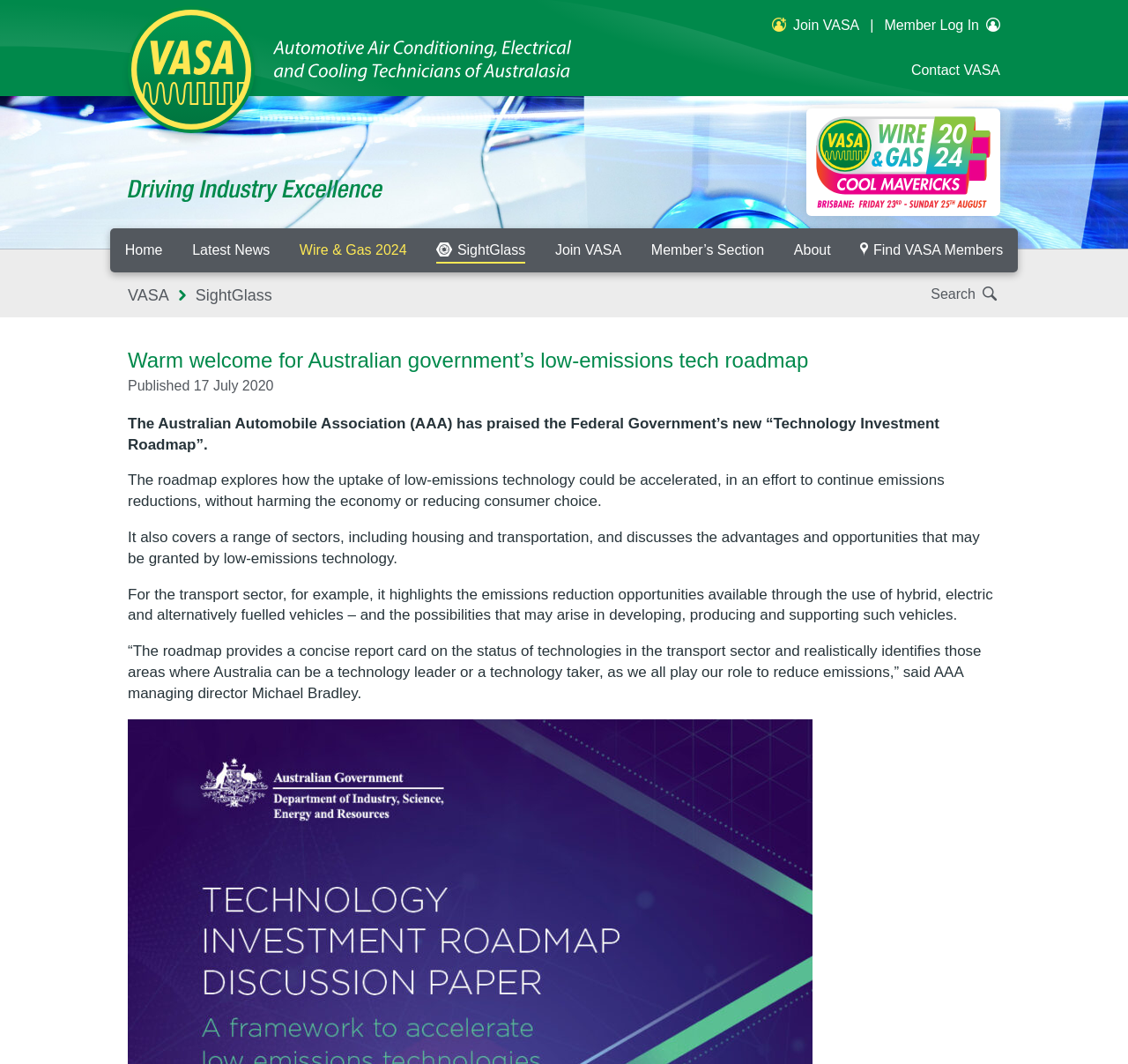Identify the bounding box coordinates of the element to click to follow this instruction: 'Click on VASA'. Ensure the coordinates are four float values between 0 and 1, provided as [left, top, right, bottom].

[0.113, 0.006, 0.226, 0.125]